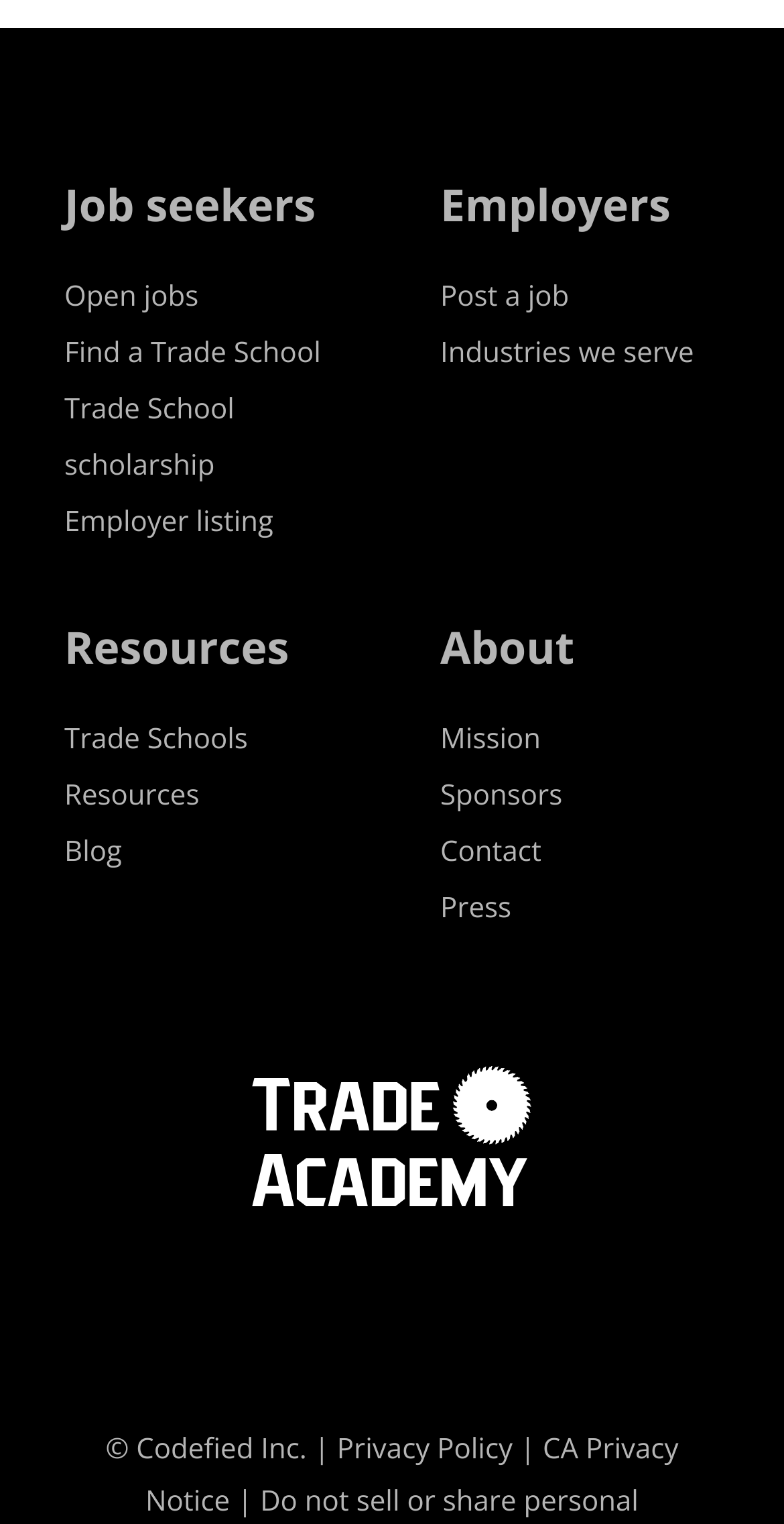Please identify the bounding box coordinates of the region to click in order to complete the task: "View the mission". The coordinates must be four float numbers between 0 and 1, specified as [left, top, right, bottom].

[0.562, 0.472, 0.69, 0.497]